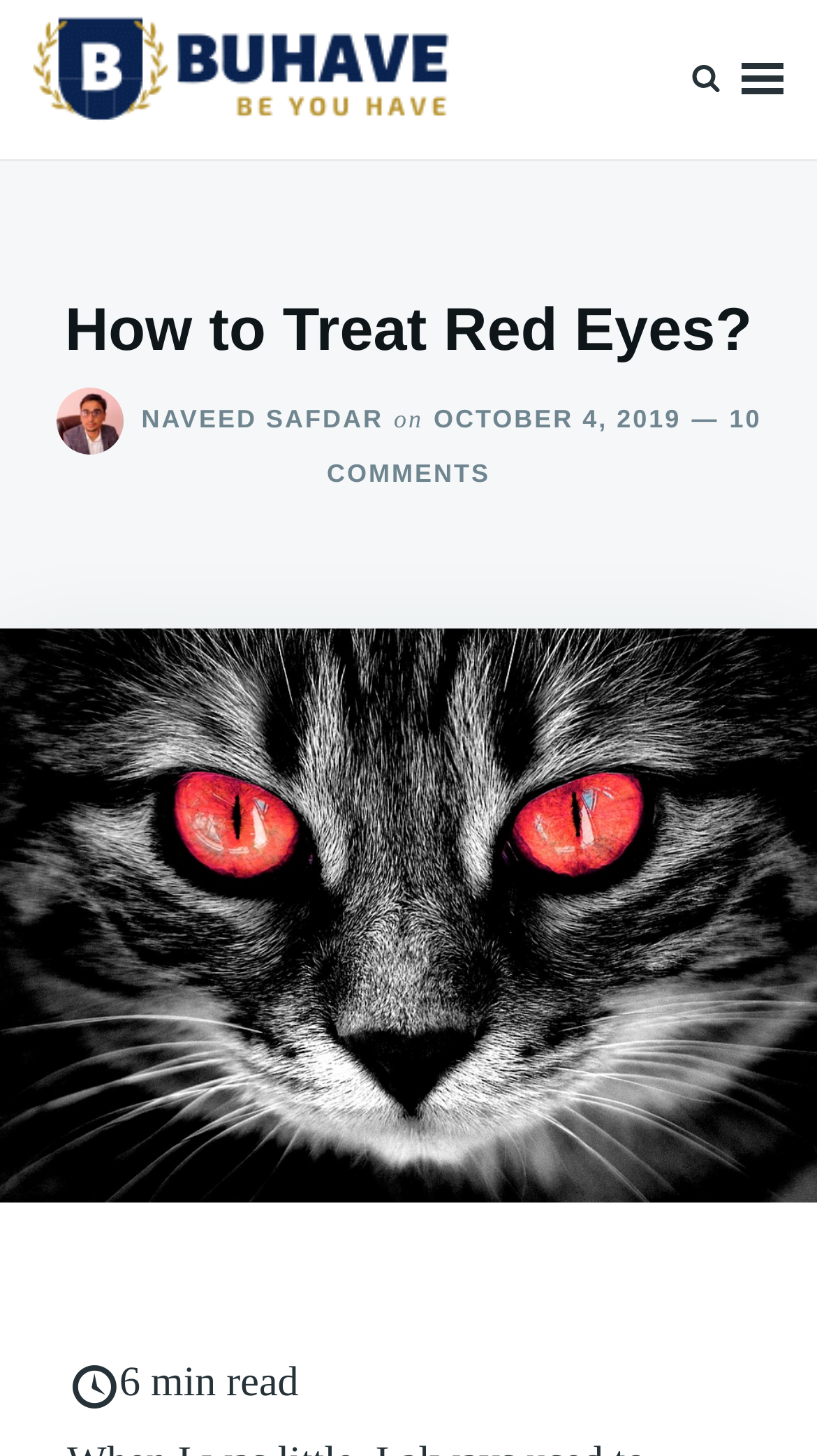Identify and extract the main heading of the webpage.

How to Treat Red Eyes?